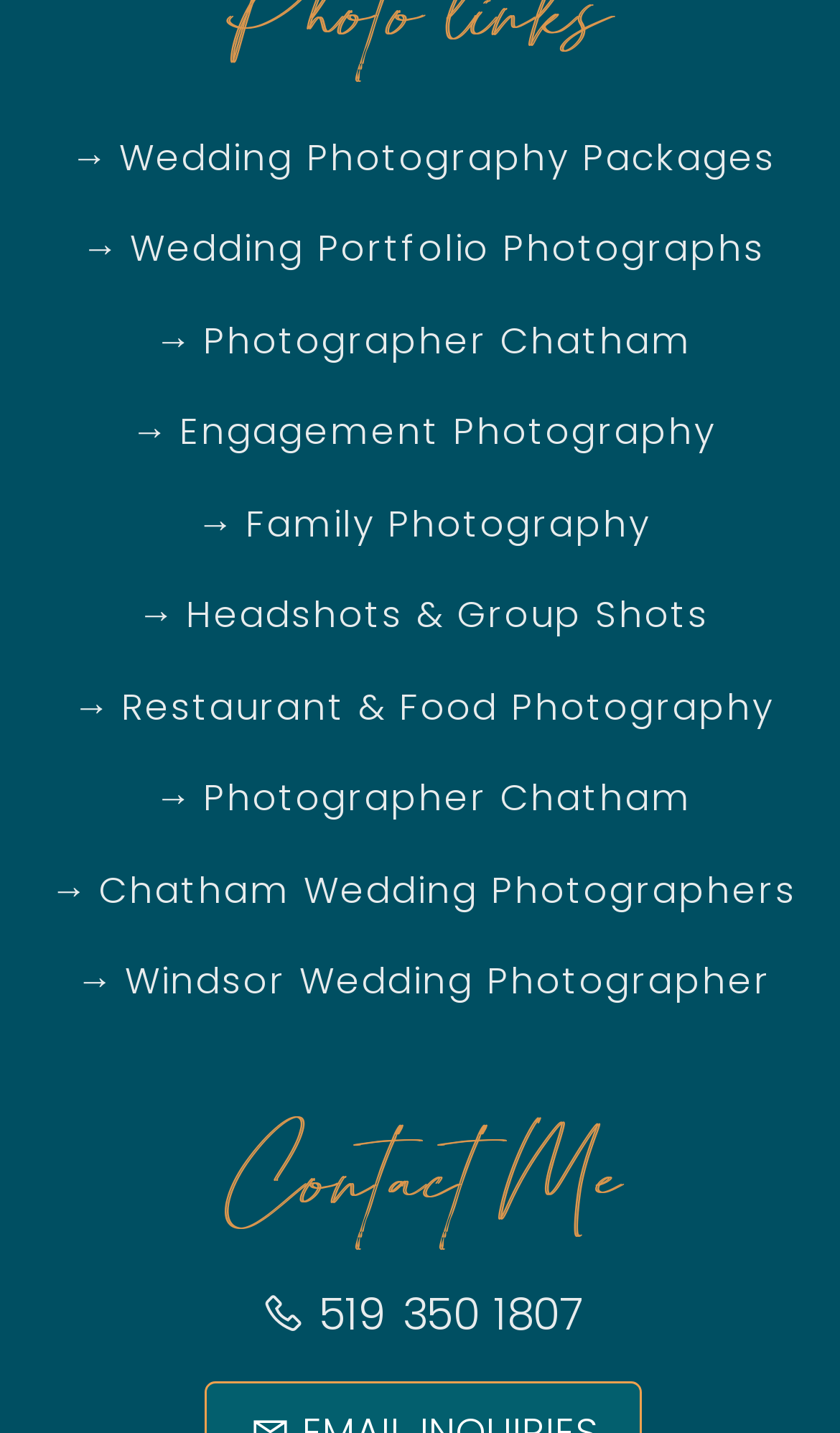Please answer the following question using a single word or phrase: 
What is the location mentioned in the photographer's title?

Chatham